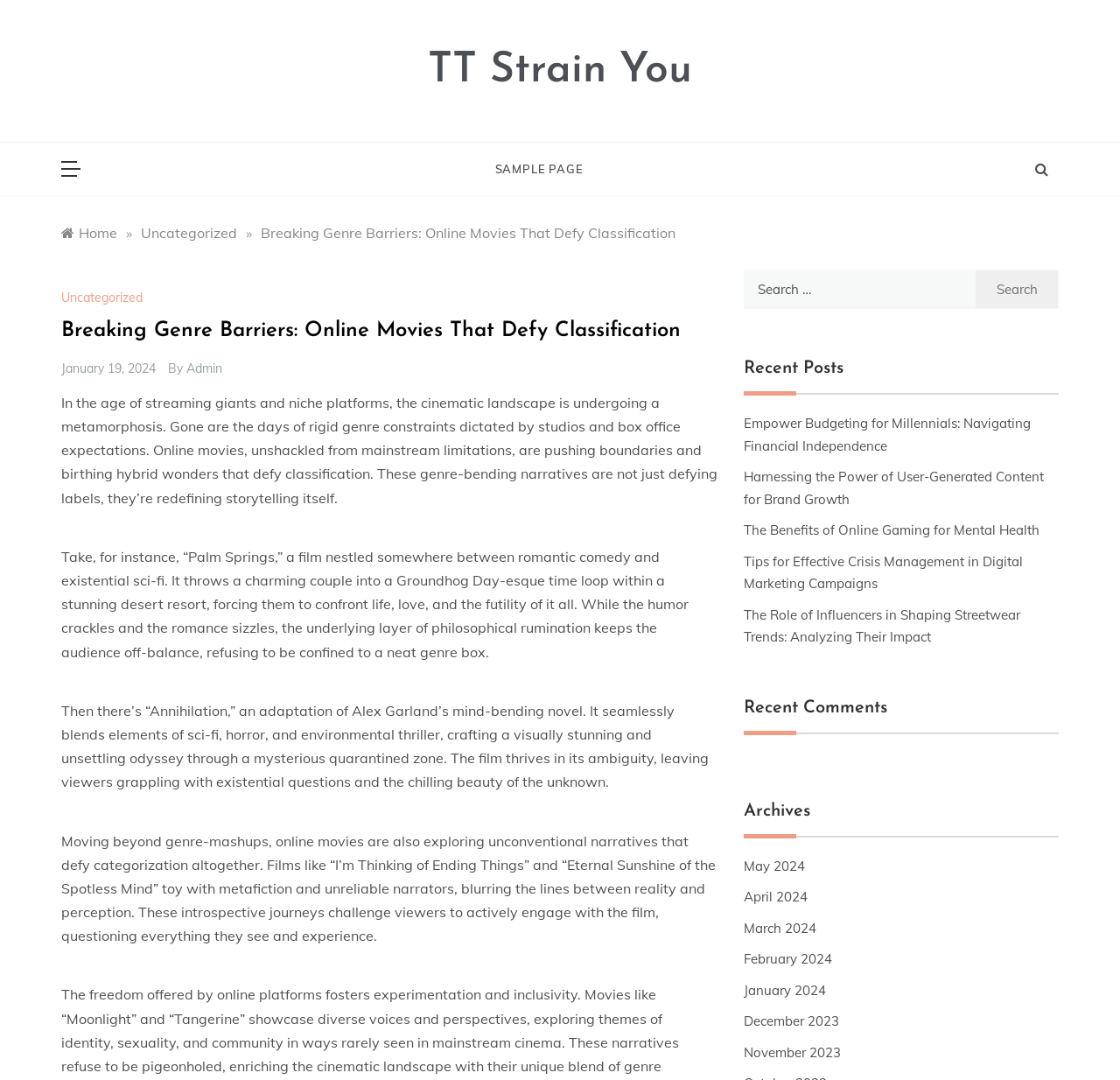Please answer the following query using a single word or phrase: 
What is the author of the post 'Breaking Genre Barriers: Online Movies That Defy Classification'?

Admin